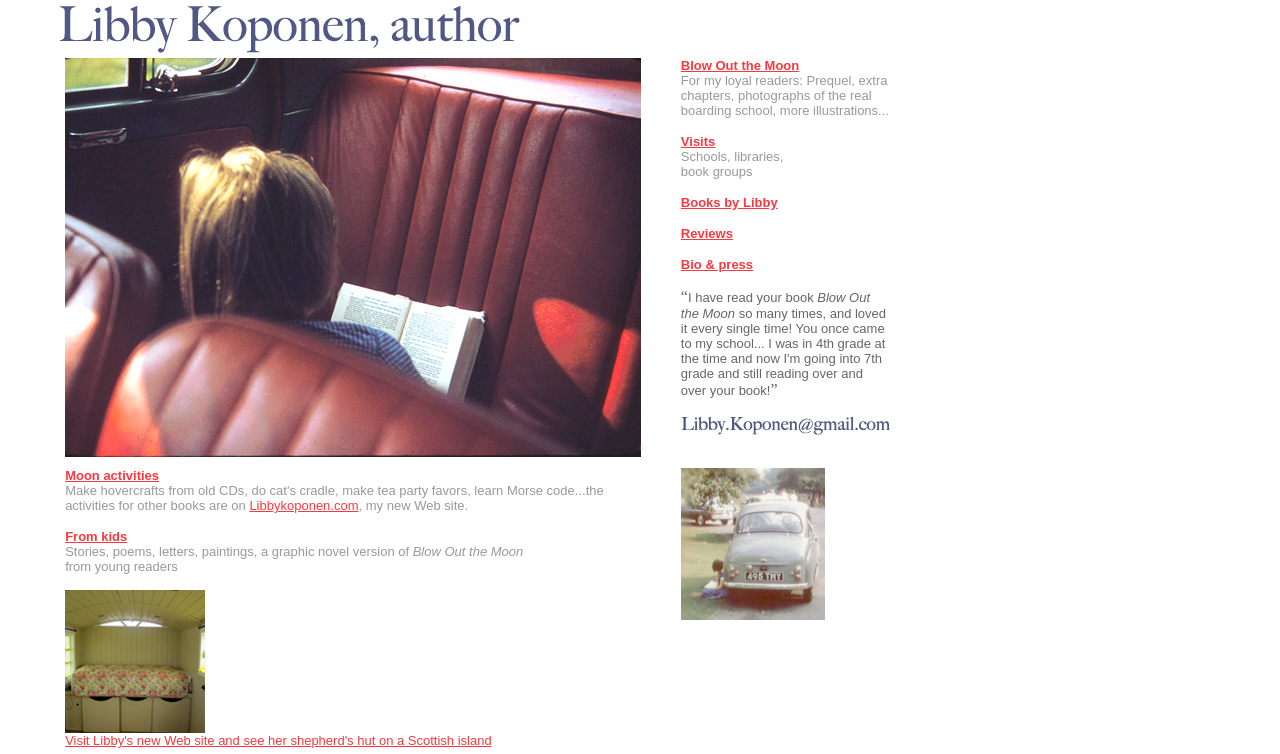Kindly determine the bounding box coordinates for the area that needs to be clicked to execute this instruction: "View 'Moon activities'".

[0.051, 0.621, 0.124, 0.641]